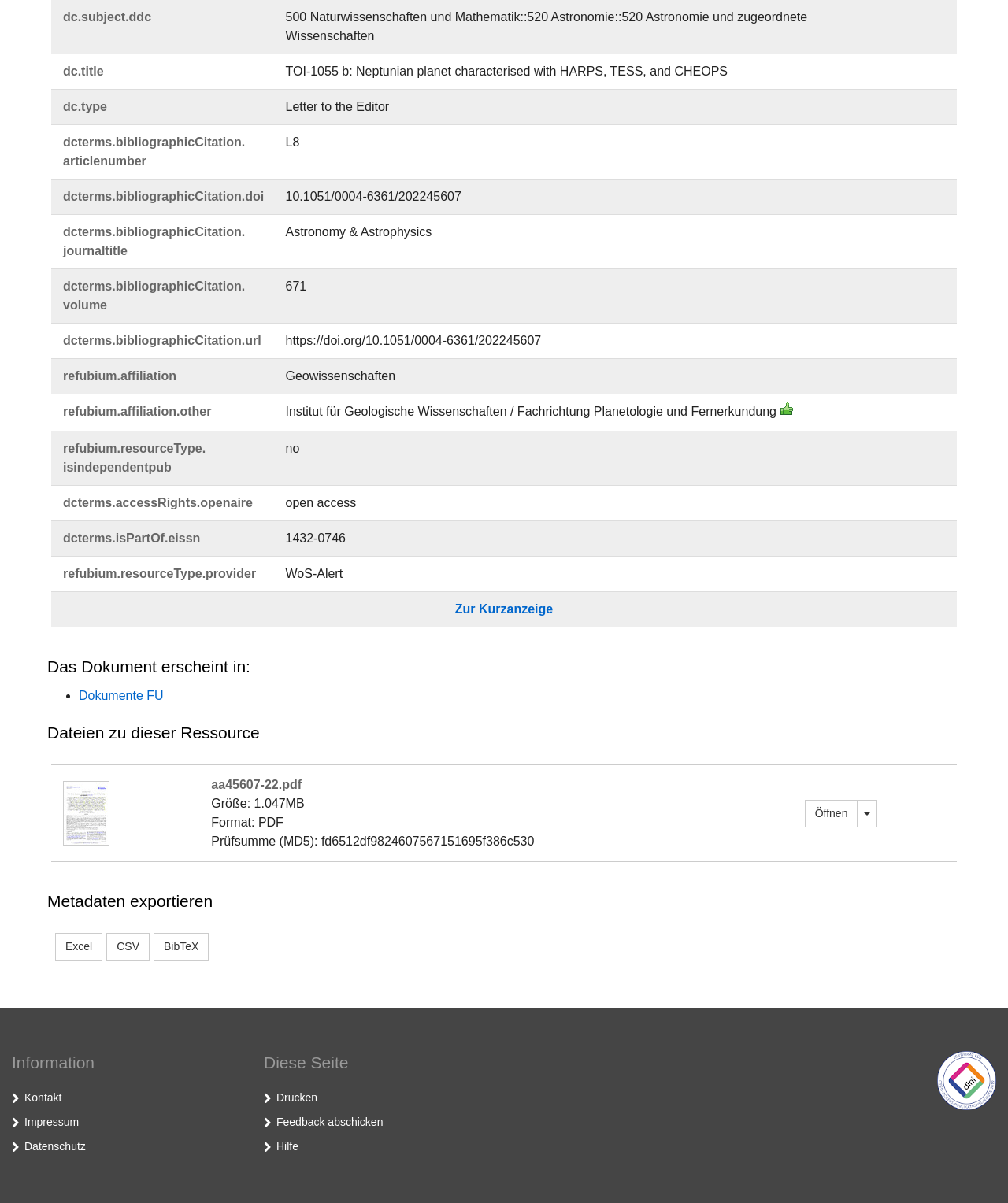Given the element description: "About CCMDB Wiki", predict the bounding box coordinates of this UI element. The coordinates must be four float numbers between 0 and 1, given as [left, top, right, bottom].

None